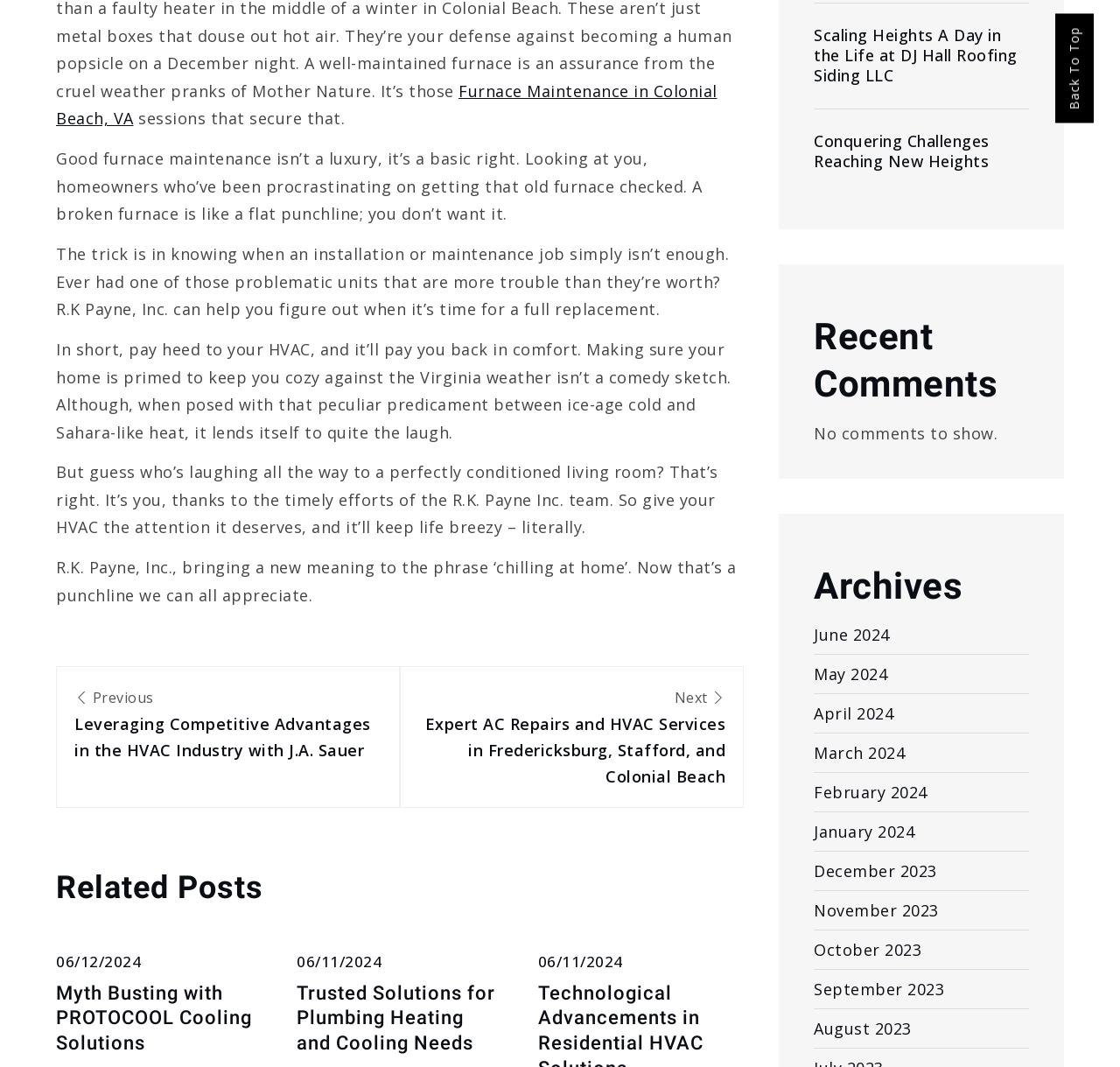What is the topic of the webpage?
Based on the visual, give a brief answer using one word or a short phrase.

Furnace Maintenance